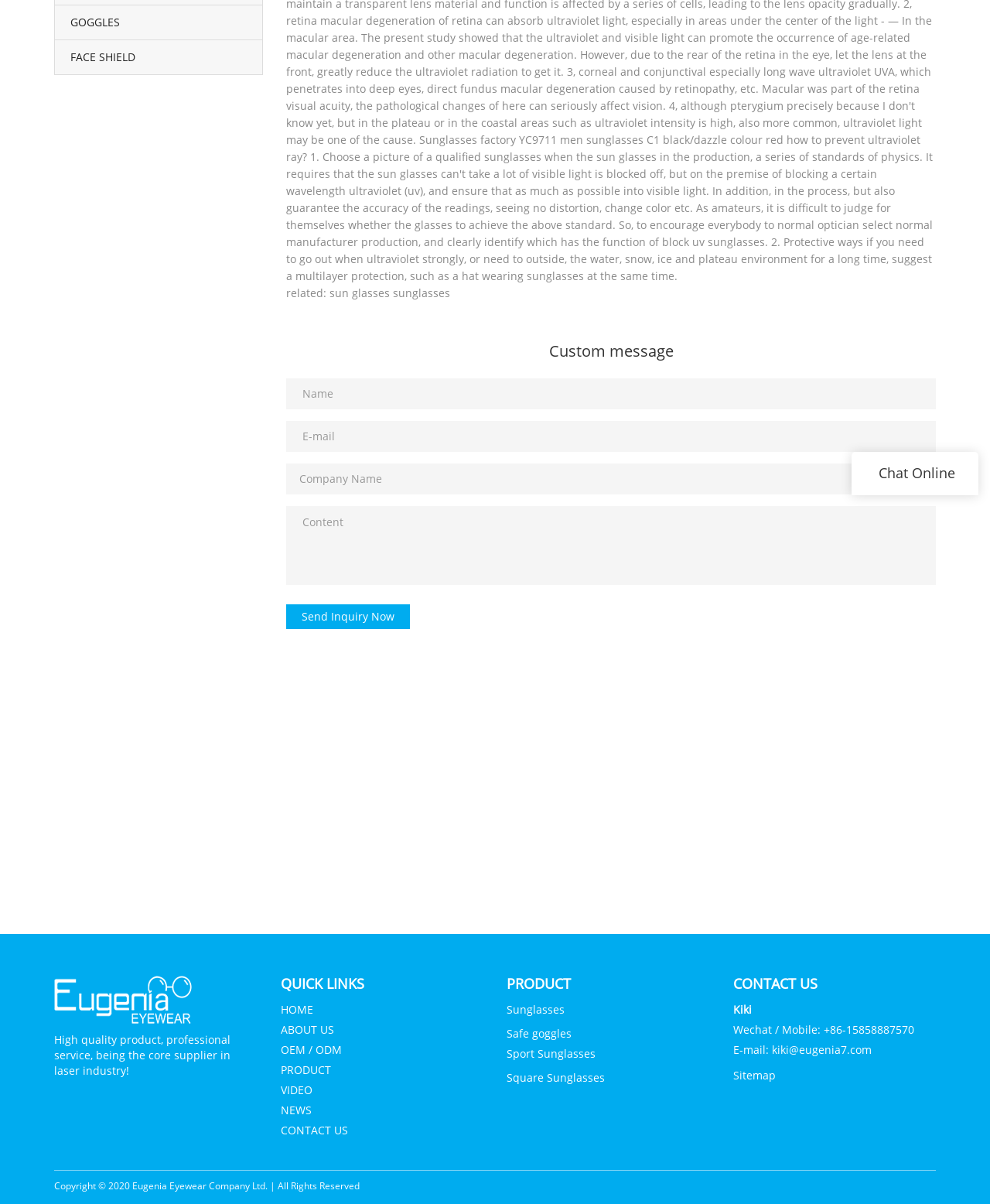Please find the bounding box for the following UI element description. Provide the coordinates in (top-left x, top-left y, bottom-right x, bottom-right y) format, with values between 0 and 1: aria-label="Email *" name="email" placeholder="Email *"

None